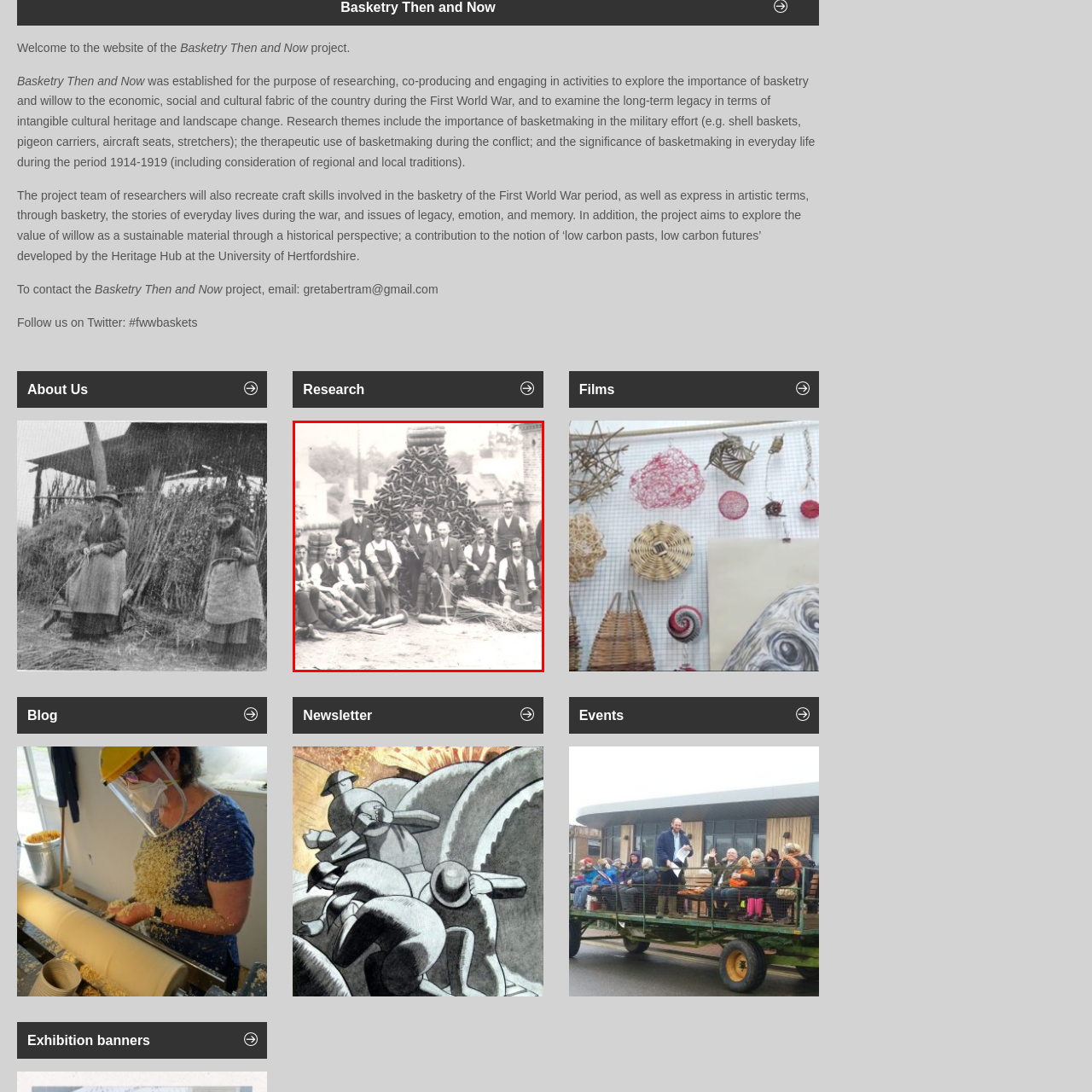Generate an elaborate caption for the image highlighted within the red boundary.

The image captures a group of men, all dressed in early 20th-century attire, posing in front of a large stack of cylindrical objects, likely willow baskets or related materials, indicative of the basketry craft. The men are seated and standing, showcasing their craftsmanship and community involvement in this traditional trade. The backdrop features a rural landscape, highlighting the cultural significance of basketry in daily life during the First World War era. This photograph serves as a historical testament to the skills and camaraderie within the basketry profession, echoing the project's exploration of the importance of basketry to the economic, social, and cultural landscape of the time.